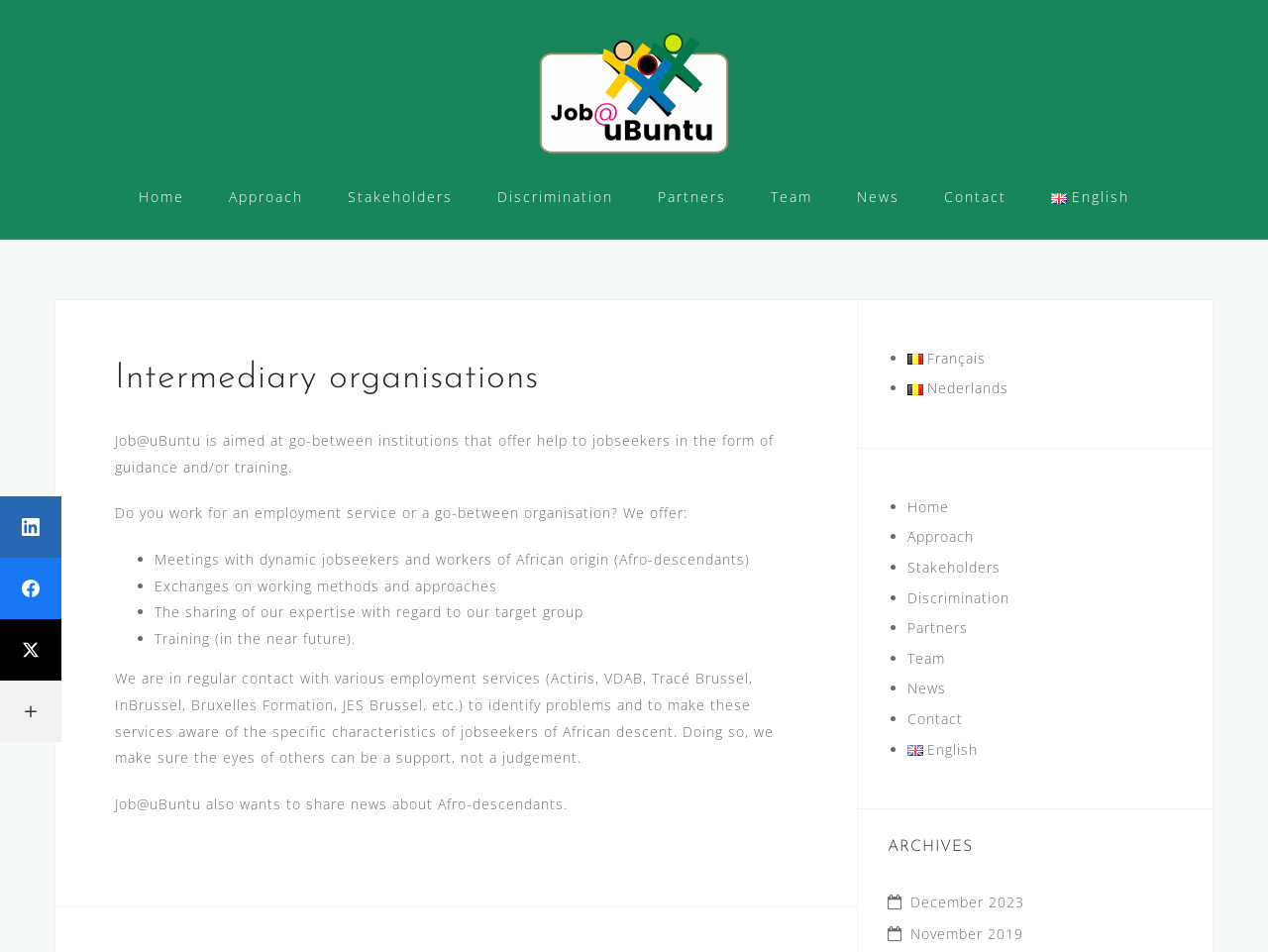Create a detailed description of the webpage's content and layout.

The webpage is about Job@uBuntu, an organization that provides guidance and training to jobseekers through go-between institutions. At the top of the page, there is a logo and a navigation menu with links to different sections of the website, including Home, Approach, Stakeholders, Discrimination, Partners, Team, News, and Contact. 

Below the navigation menu, there is a main section that contains an article with a heading "Intermediary organisations". The article describes the purpose of Job@uBuntu and its target audience. It also lists the services offered, including meetings with dynamic jobseekers, exchanges on working methods, sharing of expertise, and training. 

The article continues to explain that Job@uBuntu is in regular contact with various employment services to identify problems and make them aware of the specific characteristics of jobseekers of African descent. It also mentions that the organization wants to share news about Afro-descendants.

On the right side of the page, there are language options, including Français, Nederlands, and English, each with a bullet point. Below the language options, there are links to different sections of the website, similar to the navigation menu at the top.

At the bottom of the page, there is a section with archives, listing links to news articles from different months, including December 2023 and November 2019. 

On the left side of the page, there are social media links to LinkedIn, Facebook, Twitter, and an unspecified network, along with a "More Networks" option. There is also a small image at the bottom left corner of the page.